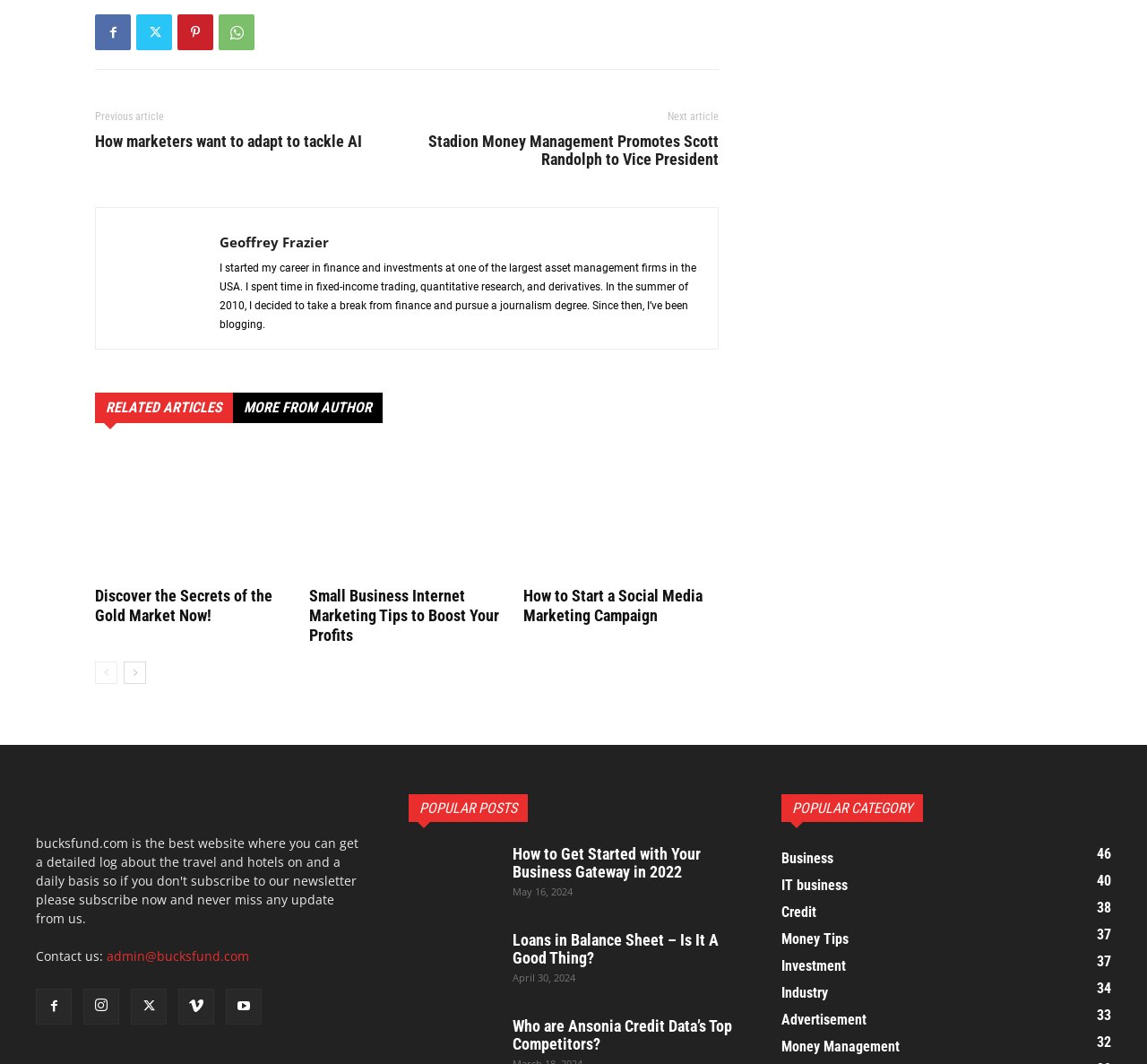Can you specify the bounding box coordinates of the area that needs to be clicked to fulfill the following instruction: "Contact us through email"?

[0.093, 0.891, 0.217, 0.907]